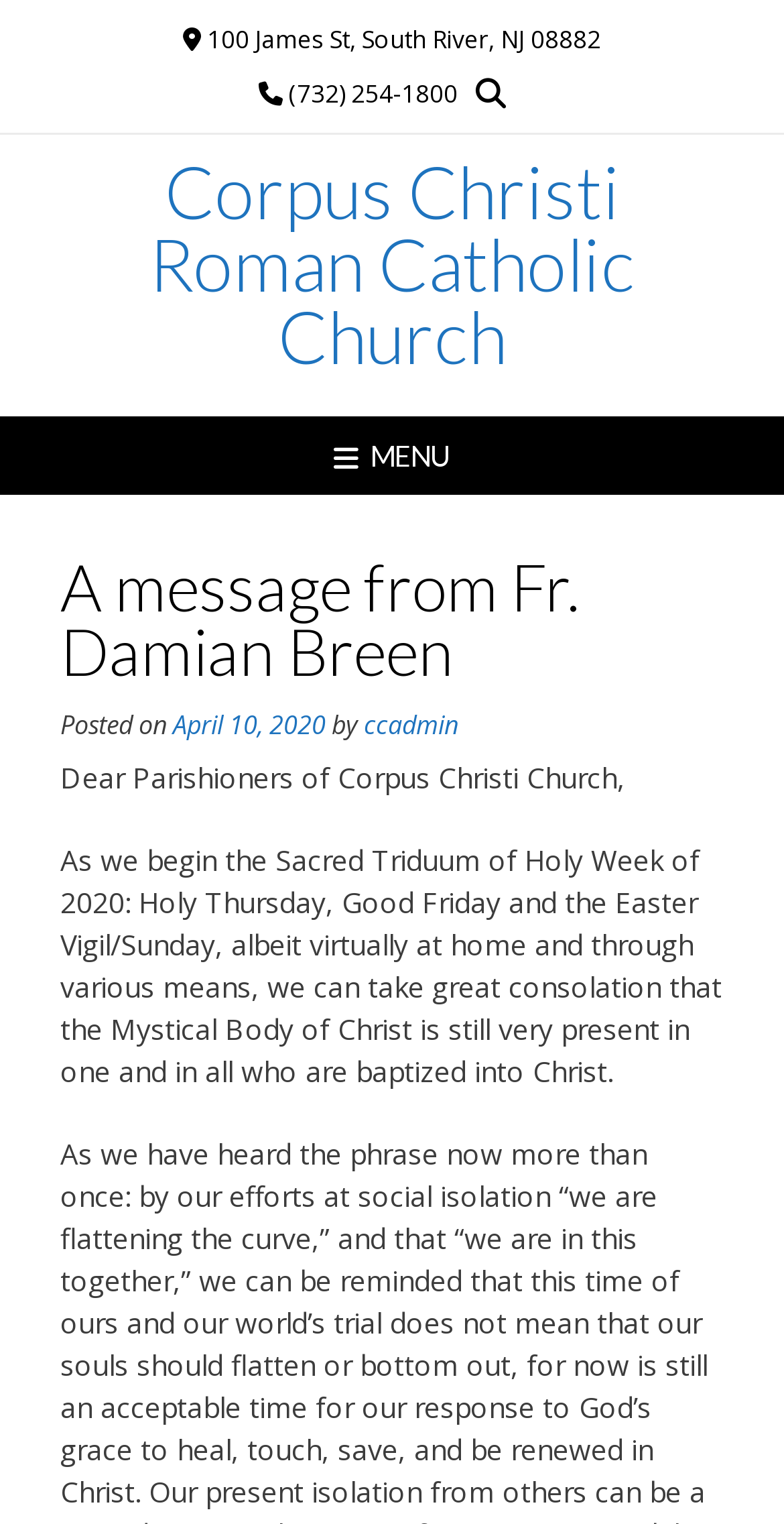Given the following UI element description: "April 10, 2020", find the bounding box coordinates in the webpage screenshot.

[0.221, 0.464, 0.415, 0.487]